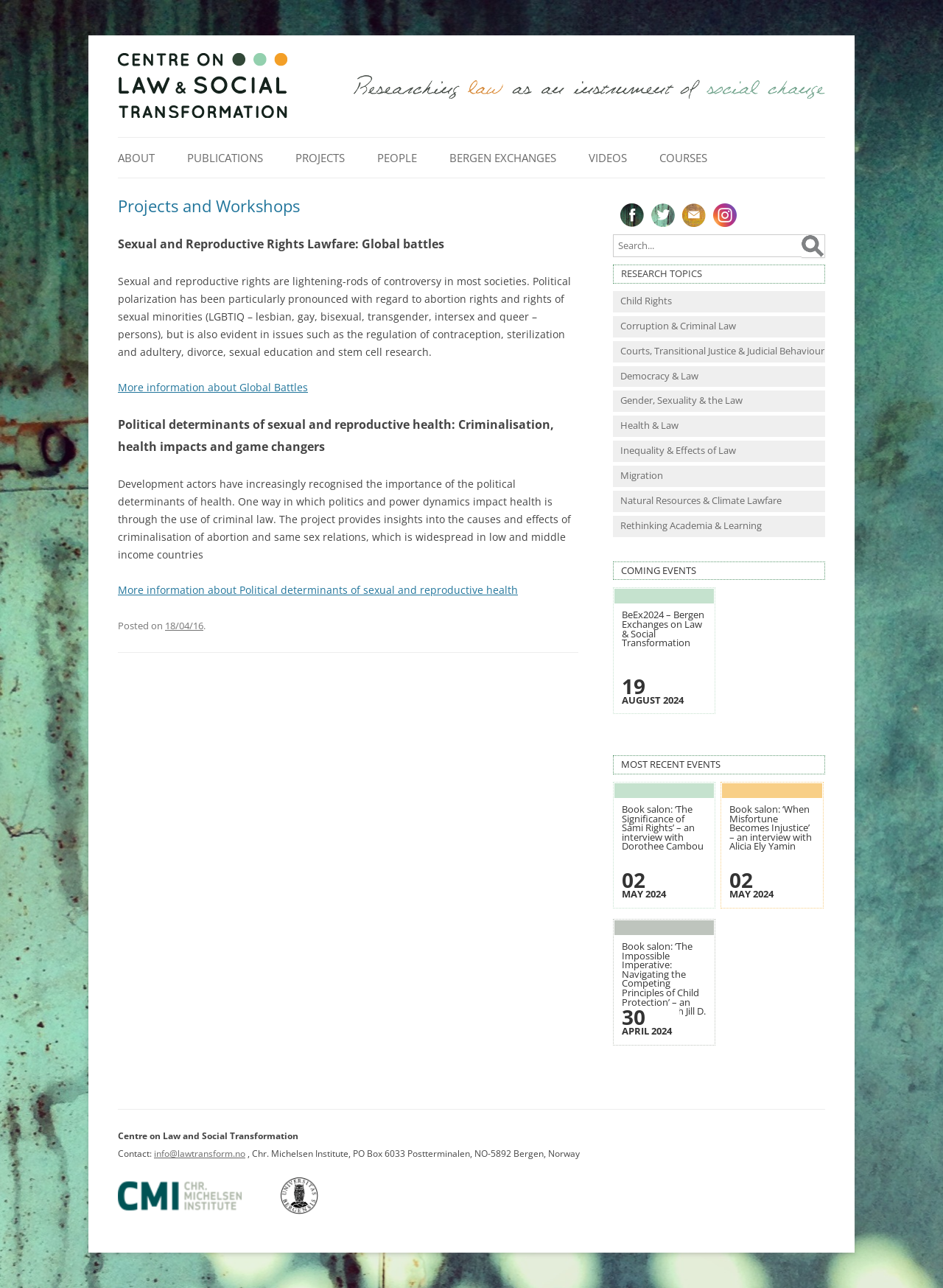Can you determine the bounding box coordinates of the area that needs to be clicked to fulfill the following instruction: "Watch VIDEOS FROM BERGEN EXCHANGES 2023"?

[0.507, 0.199, 0.663, 0.236]